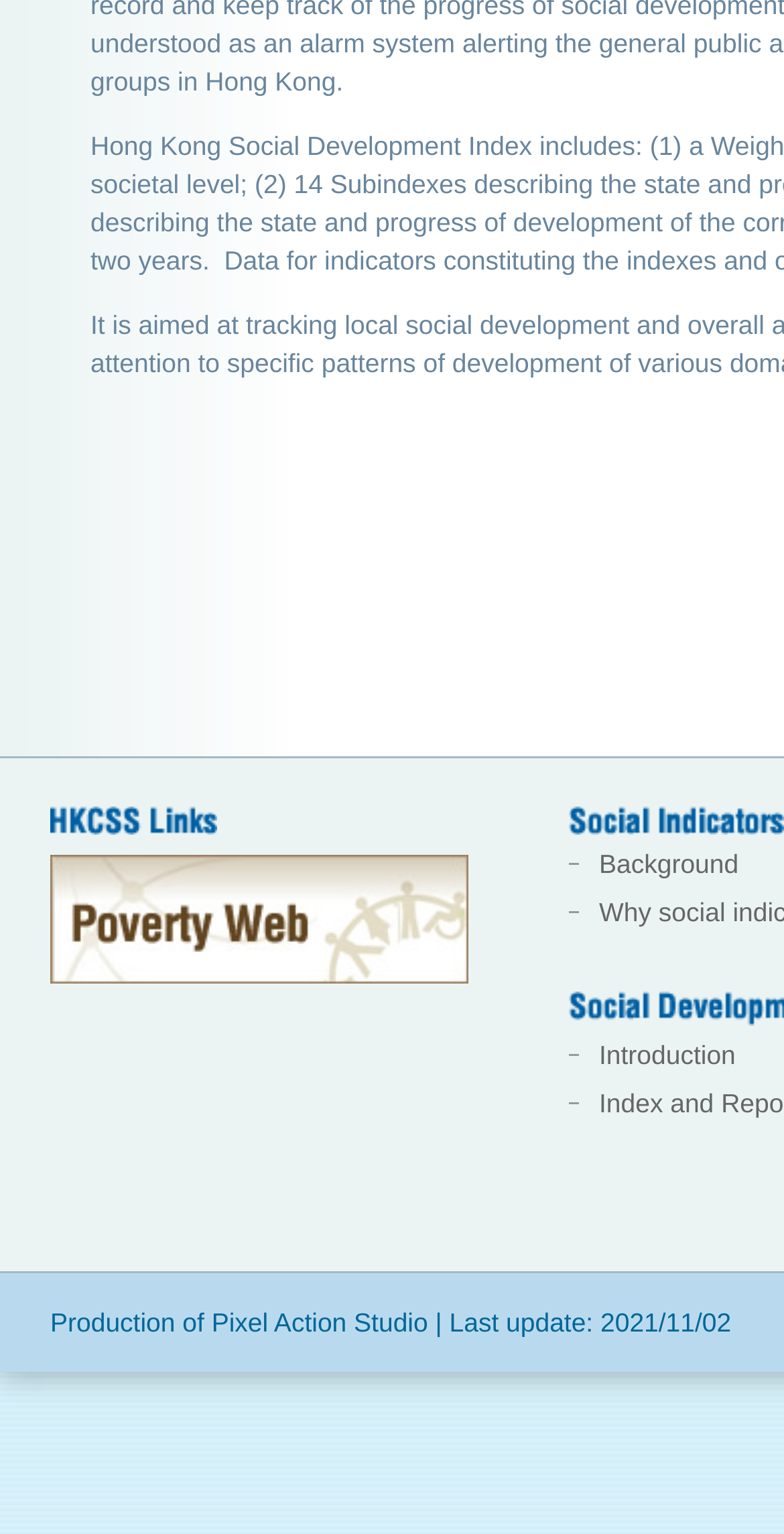Identify the bounding box of the UI element described as follows: "Pixel Action Studio". Provide the coordinates as four float numbers in the range of 0 to 1 [left, top, right, bottom].

[0.27, 0.852, 0.546, 0.872]